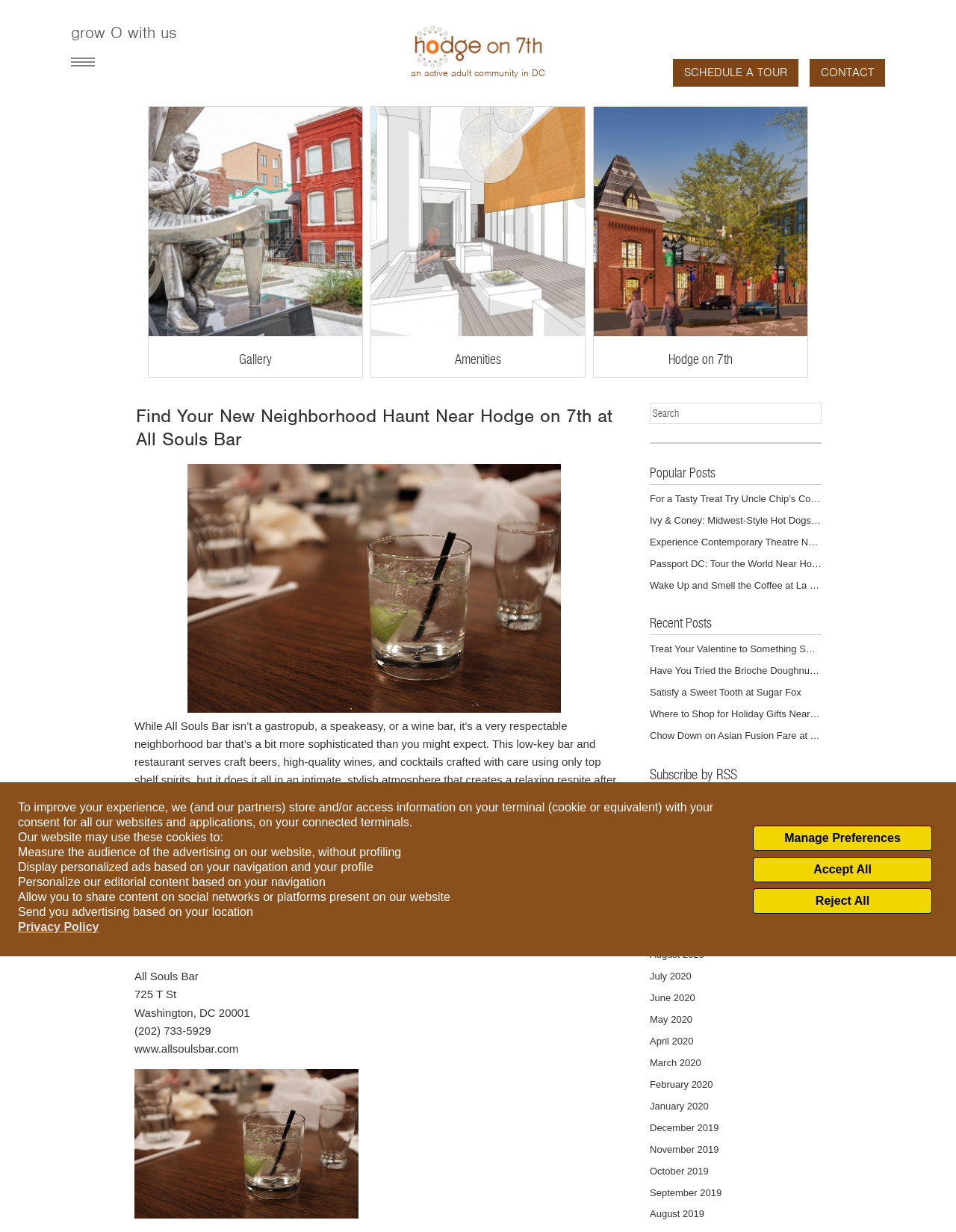What is the name of the active adult community in DC?
Using the image provided, answer with just one word or phrase.

Hodge on 7th